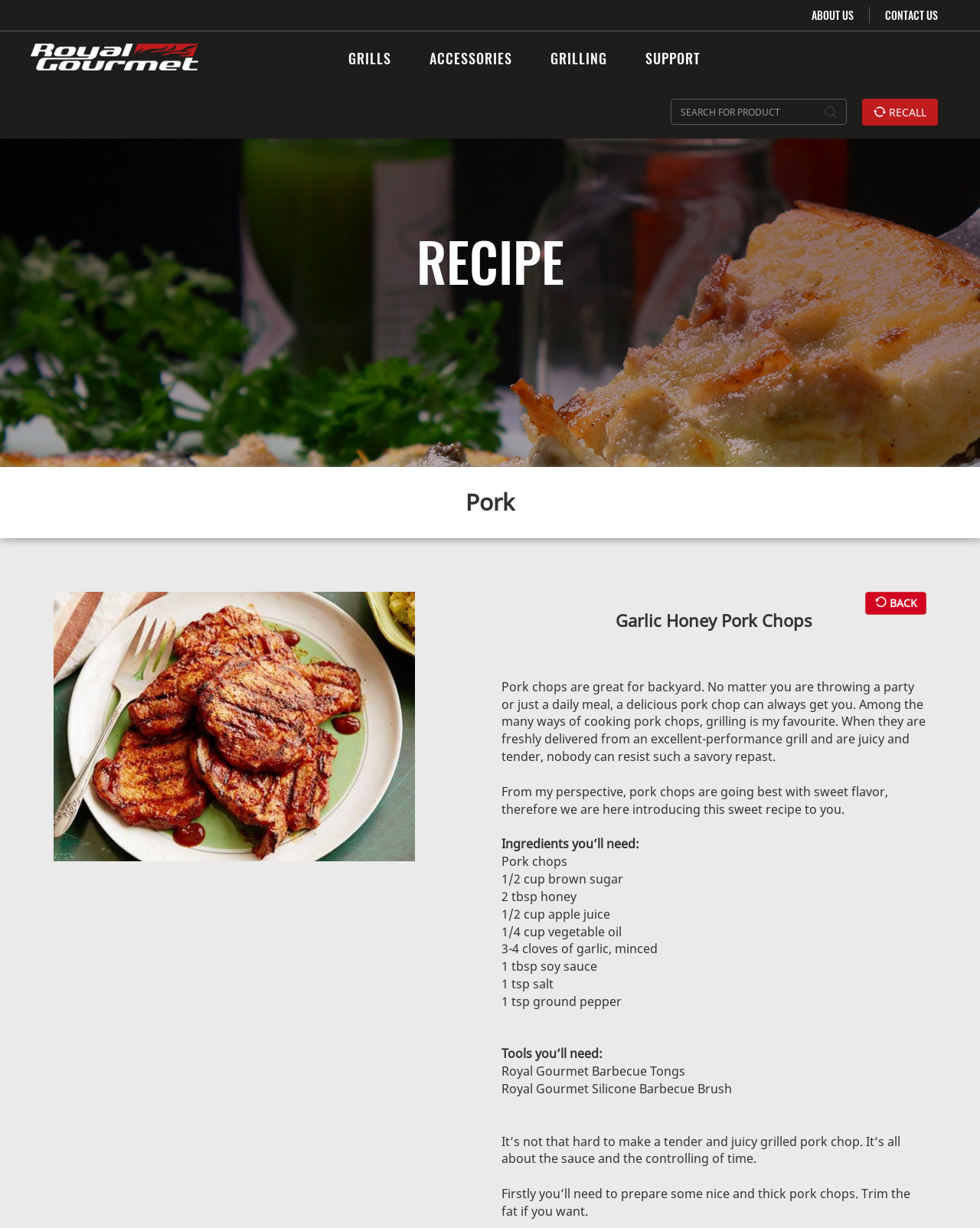Identify the bounding box coordinates for the UI element described as follows: placeholder="SEARCH FOR PRODUCT". Use the format (top-left x, top-left y, bottom-right x, bottom-right y) and ensure all values are floating point numbers between 0 and 1.

[0.684, 0.08, 0.864, 0.102]